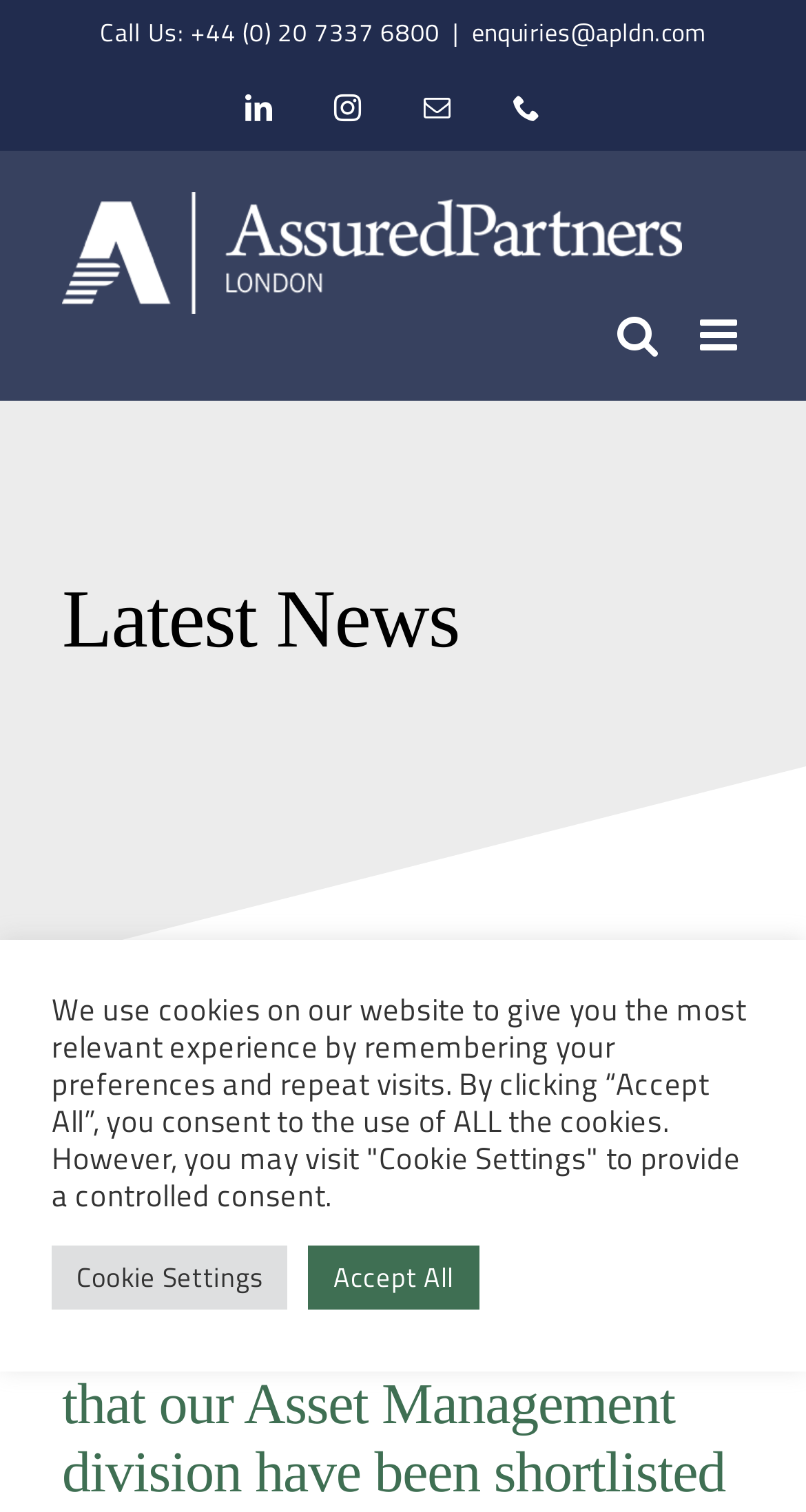Construct a thorough caption encompassing all aspects of the webpage.

The webpage appears to be a news article or announcement page from AssuredPartners London. At the top left, there is a logo of AssuredPartners London, accompanied by a menu toggle button on the right. Below the logo, there are social media links, including LinkedIn, Instagram, Email, and Phone, aligned horizontally.

On the top right, there is a contact information section, featuring a phone number, a separator, and an email address. Below this section, there is a heading "Latest News" followed by a large image that spans the entire width of the page.

The main content of the page is an announcement about the Asset Management division being shortlisted as 'Best Insurance Provider' at the HFM European Services Awards 2022. There is a smaller image on the left side of the page, possibly related to the announcement.

At the bottom of the page, there is a cookie policy notification, which informs users about the use of cookies on the website. The notification includes two buttons, "Cookie Settings" and "Accept All", allowing users to manage their cookie preferences.